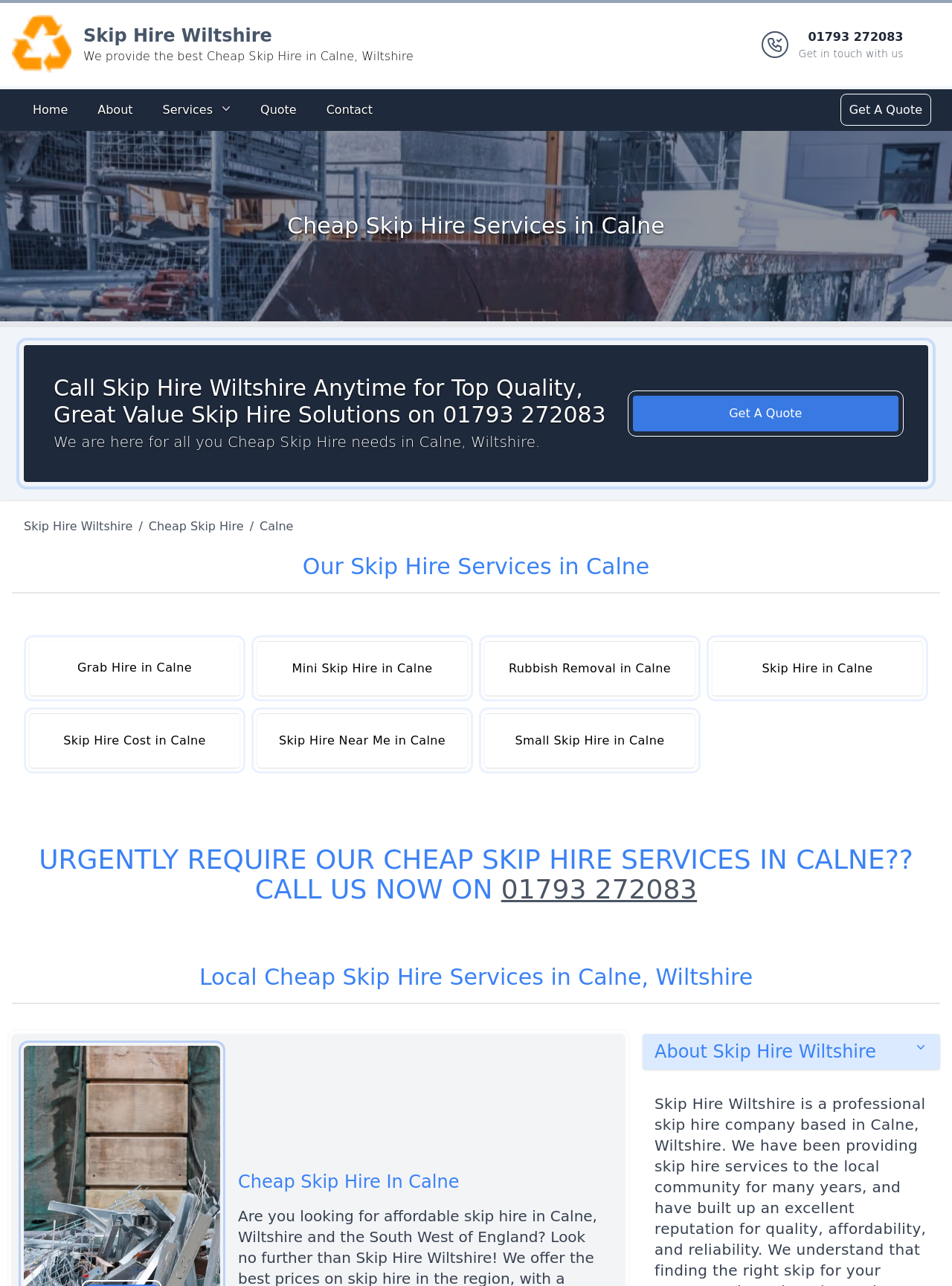Give a concise answer of one word or phrase to the question: 
What is the name of the company providing cheap skip hire services in Calne?

Skip Hire Wiltshire